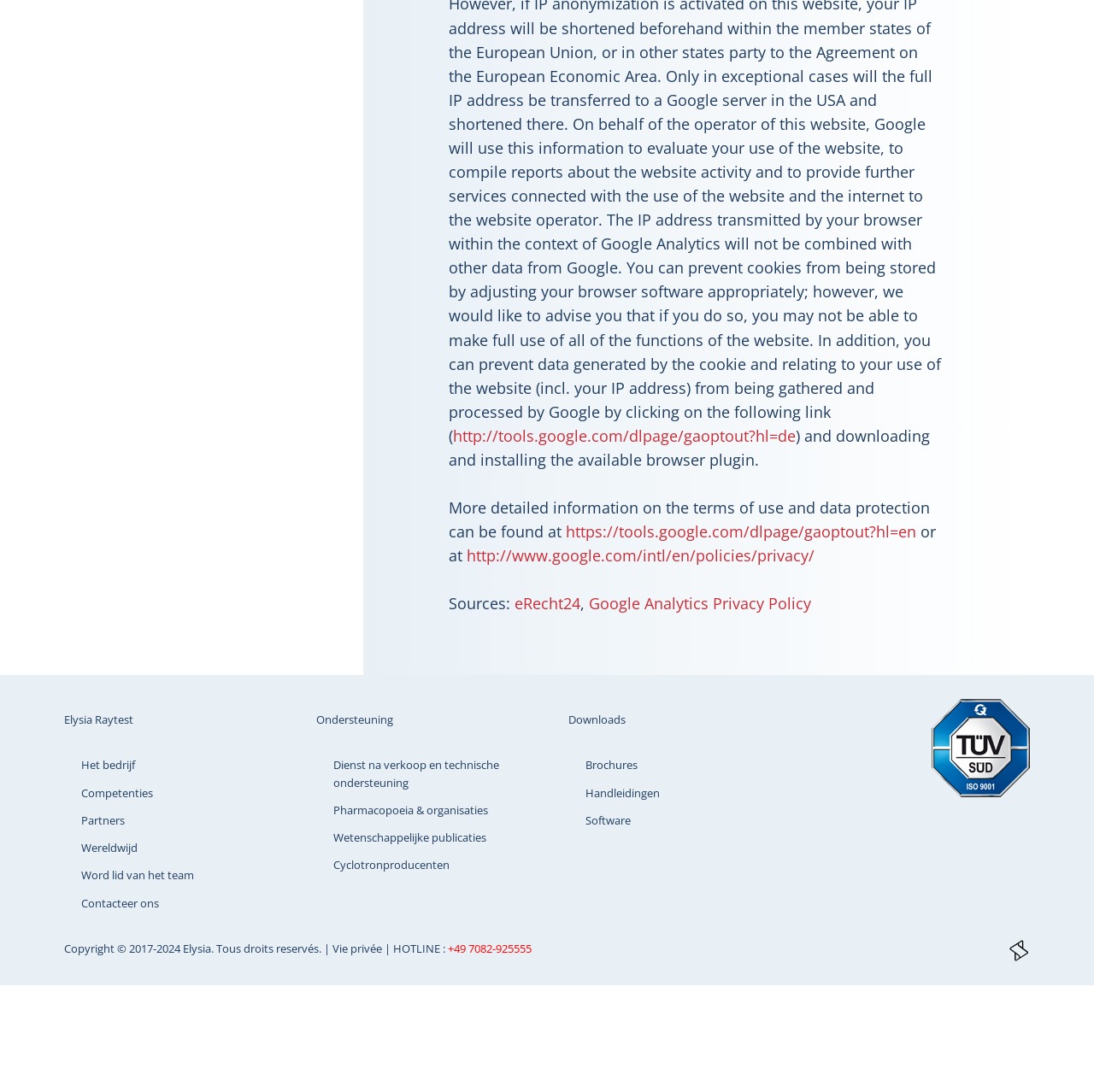Determine the bounding box for the UI element as described: "Pharmacopoeia & organisaties". The coordinates should be represented as four float numbers between 0 and 1, formatted as [left, top, right, bottom].

[0.289, 0.73, 0.48, 0.754]